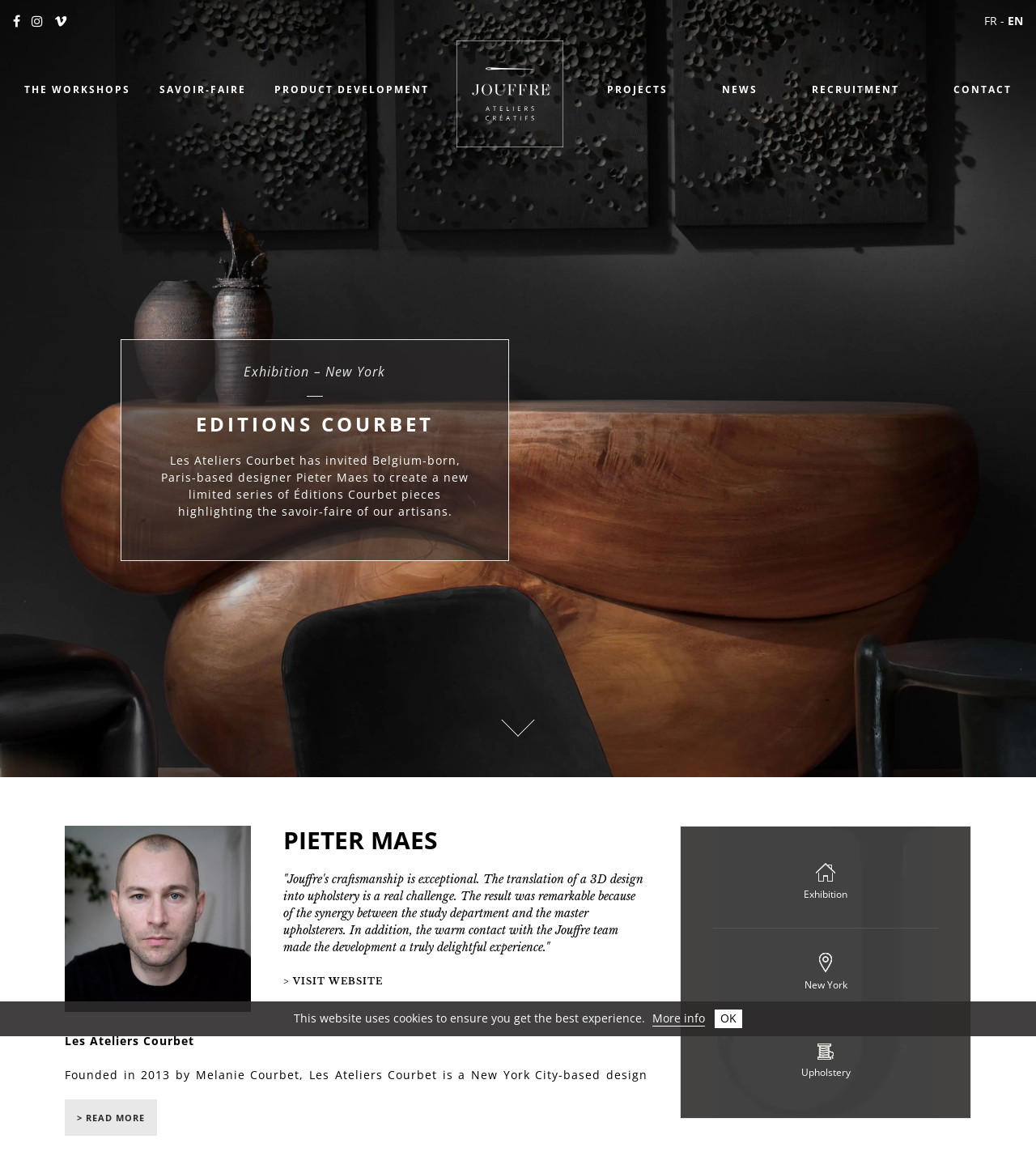Identify the bounding box coordinates for the UI element described by the following text: "> Visit website". Provide the coordinates as four float numbers between 0 and 1, in the format [left, top, right, bottom].

[0.273, 0.848, 0.37, 0.857]